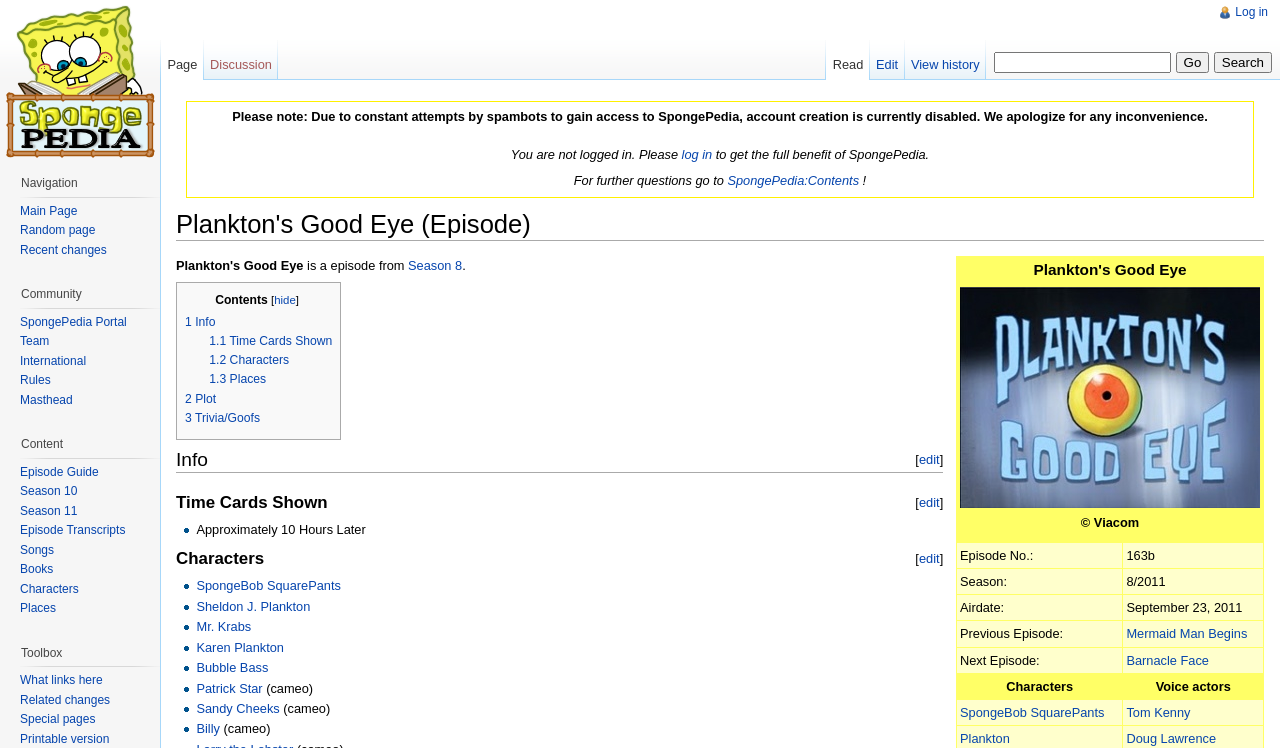Using the element description provided, determine the bounding box coordinates in the format (top-left x, top-left y, bottom-right x, bottom-right y). Ensure that all values are floating point numbers between 0 and 1. Element description: Songs

[0.016, 0.726, 0.042, 0.744]